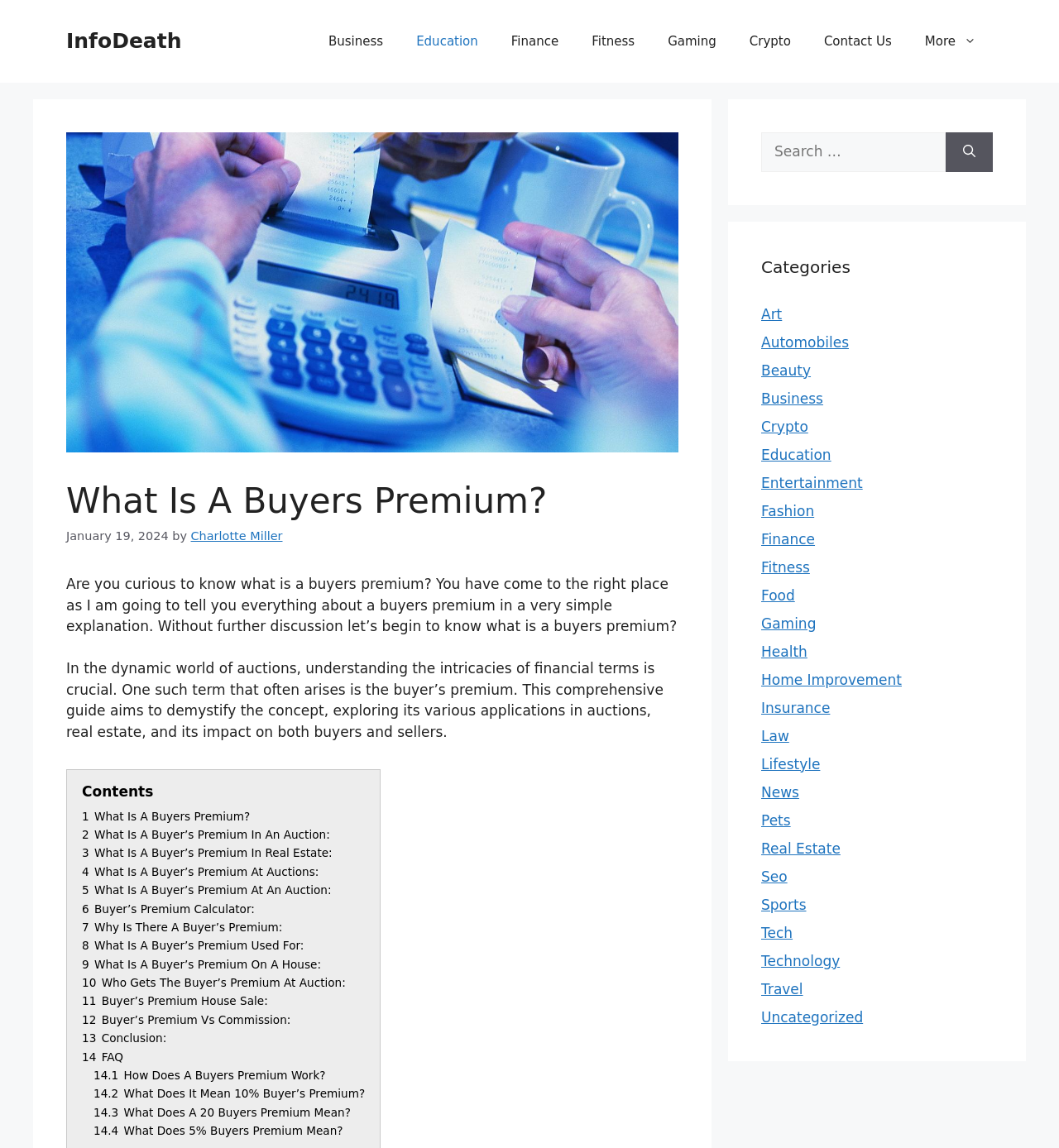Explain in detail what is displayed on the webpage.

This webpage is about explaining what a buyer's premium is. At the top, there is a banner with a link to "InfoDeath" and a navigation menu with various categories such as "Business", "Education", "Finance", and more. Below the navigation menu, there is a header section with a heading "What Is A Buyers Premium?" and a time stamp "January 19, 2024". 

The main content of the webpage starts with a question "Are you curious to know what is a buyers premium?" followed by a brief introduction to the topic. The introduction is divided into several paragraphs, explaining the importance of understanding financial terms, especially in auctions and real estate. 

On the left side of the webpage, there is a table of contents with links to different sections of the article, including "What Is A Buyers Premium?", "What Is A Buyer’s Premium In An Auction:", and more. 

At the bottom of the webpage, there are two complementary sections. The first section has a search box with a button to search for specific topics. The second section displays various categories such as "Art", "Automobiles", "Beauty", and more, with links to related topics.